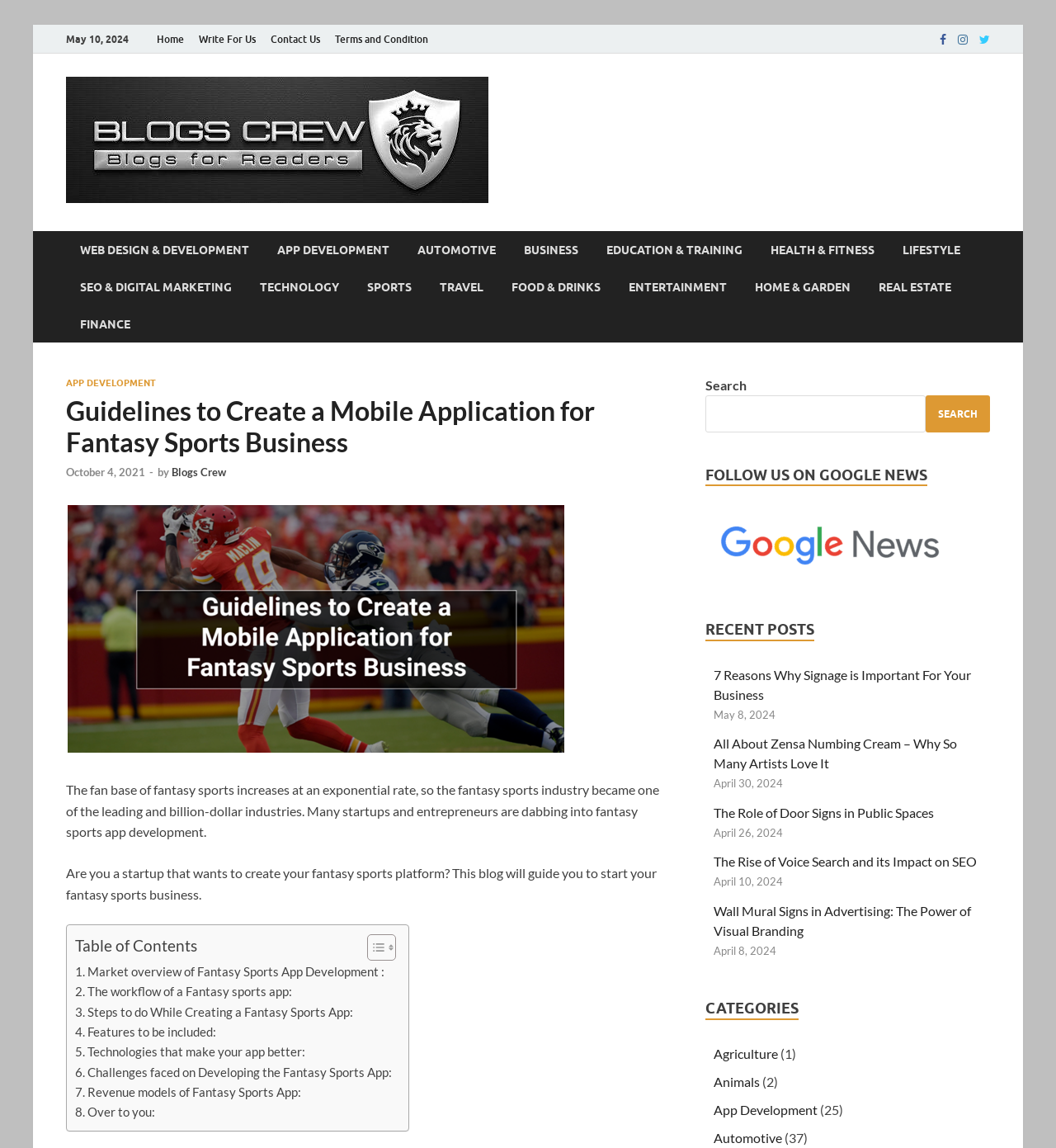Can you find the bounding box coordinates for the UI element given this description: "October 4, 2021October 4, 2021"? Provide the coordinates as four float numbers between 0 and 1: [left, top, right, bottom].

[0.062, 0.405, 0.138, 0.417]